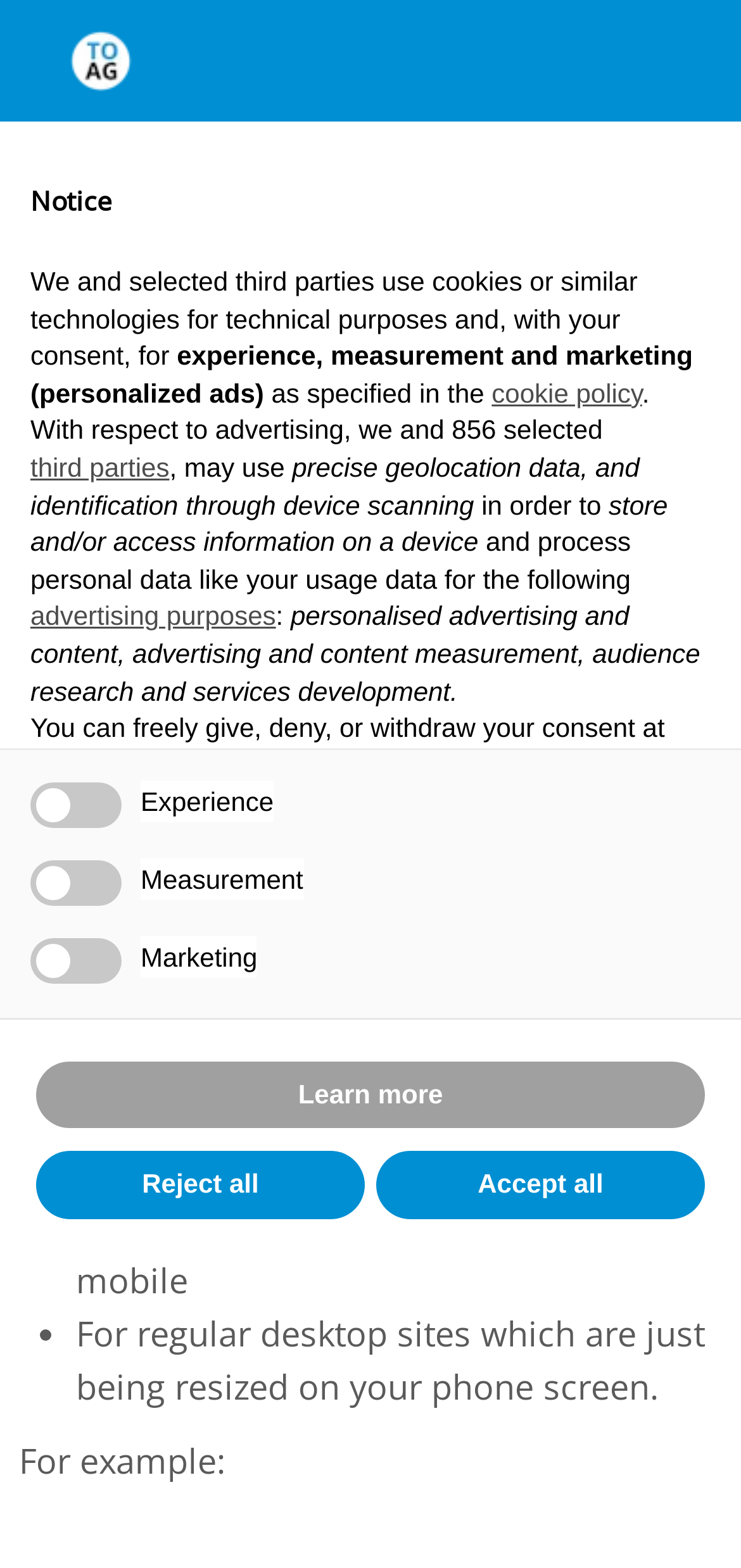Please mark the clickable region by giving the bounding box coordinates needed to complete this instruction: "Click on Mobile Advertising".

[0.026, 0.232, 0.428, 0.264]